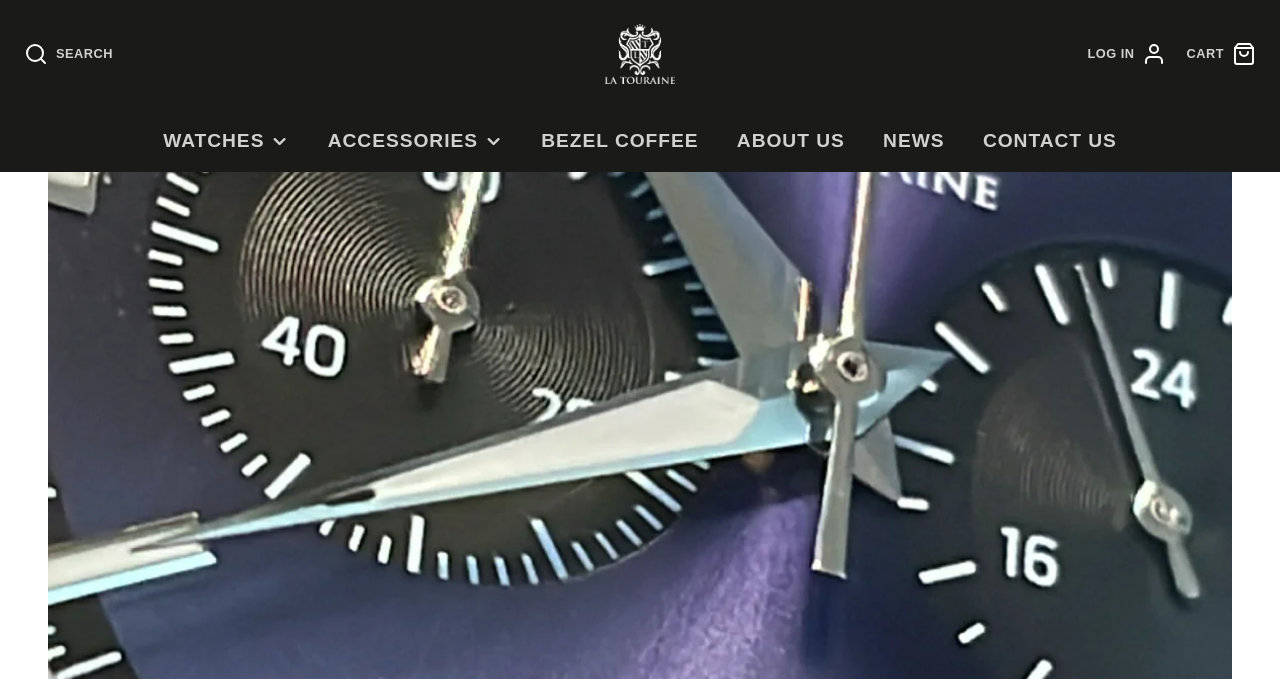Provide the bounding box coordinates of the HTML element described by the text: "Biography". The coordinates should be in the format [left, top, right, bottom] with values between 0 and 1.

None